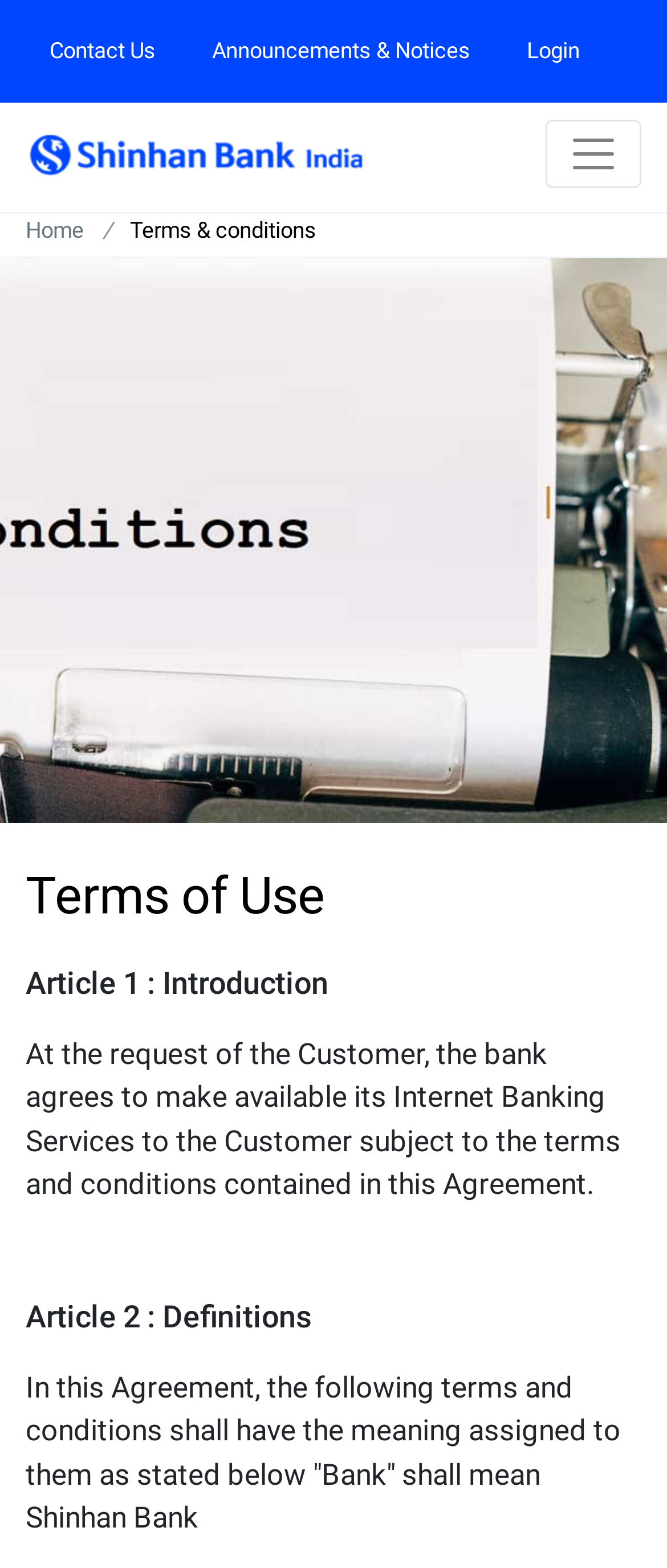What is the topic of Article 1?
Using the visual information from the image, give a one-word or short-phrase answer.

Introduction